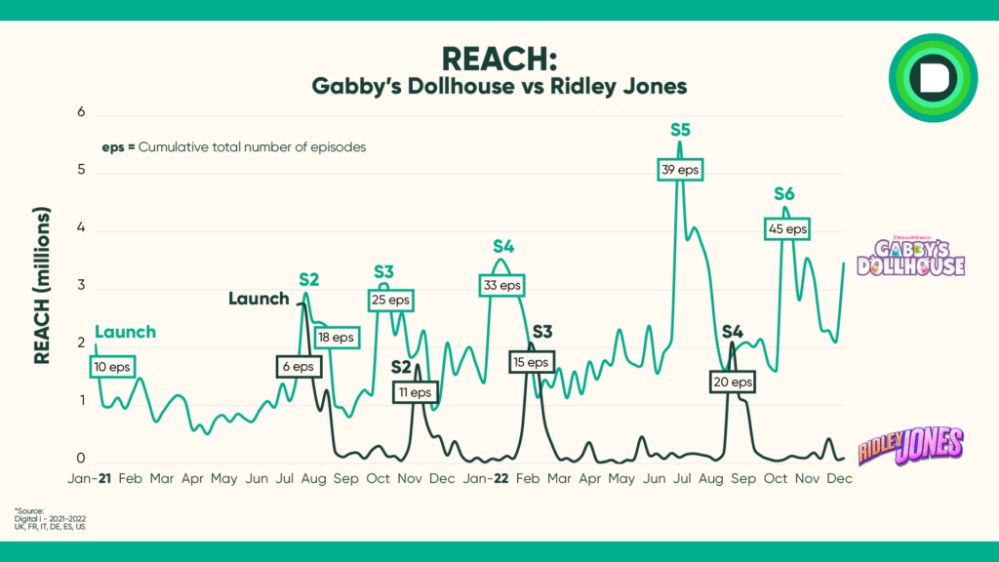What is the purpose of this visual representation?
Observe the image and answer the question with a one-word or short phrase response.

To illustrate the impact of episode releases and marketing on viewer numbers